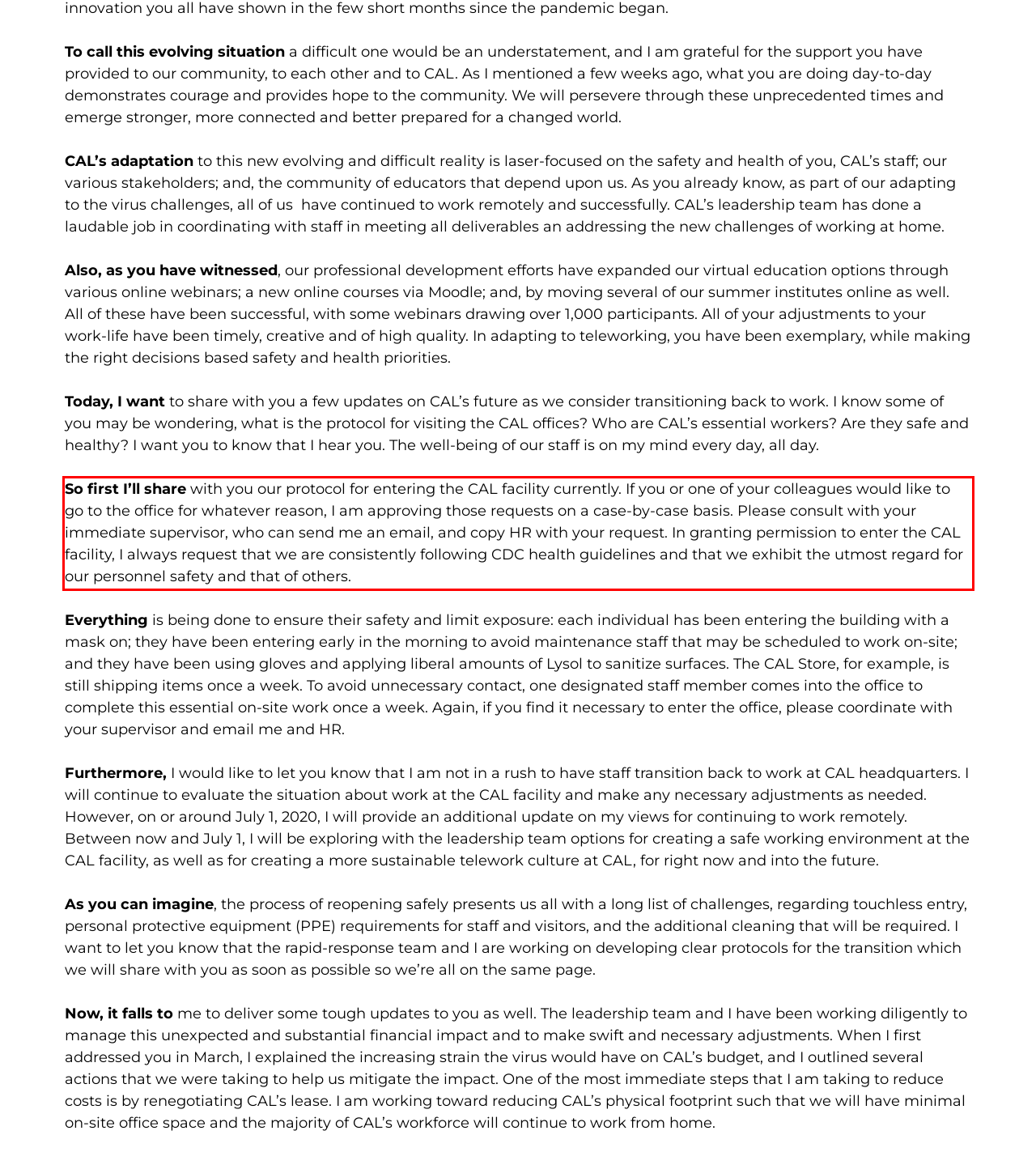You are provided with a screenshot of a webpage featuring a red rectangle bounding box. Extract the text content within this red bounding box using OCR.

So first I’ll share with you our protocol for entering the CAL facility currently. If you or one of your colleagues would like to go to the office for whatever reason, I am approving those requests on a case-by-case basis. Please consult with your immediate supervisor, who can send me an email, and copy HR with your request. In granting permission to enter the CAL facility, I always request that we are consistently following CDC health guidelines and that we exhibit the utmost regard for our personnel safety and that of others.